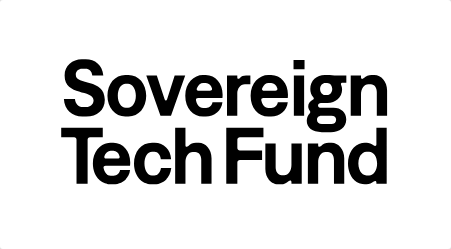What is the aesthetic of the Sovereign Tech Fund's logo?
Answer the question in a detailed and comprehensive manner.

The caption describes the design of the Sovereign Tech Fund's logo as emphasizing the fund's name with a clean and modern aesthetic, which suggests that the logo has a clean and modern design.